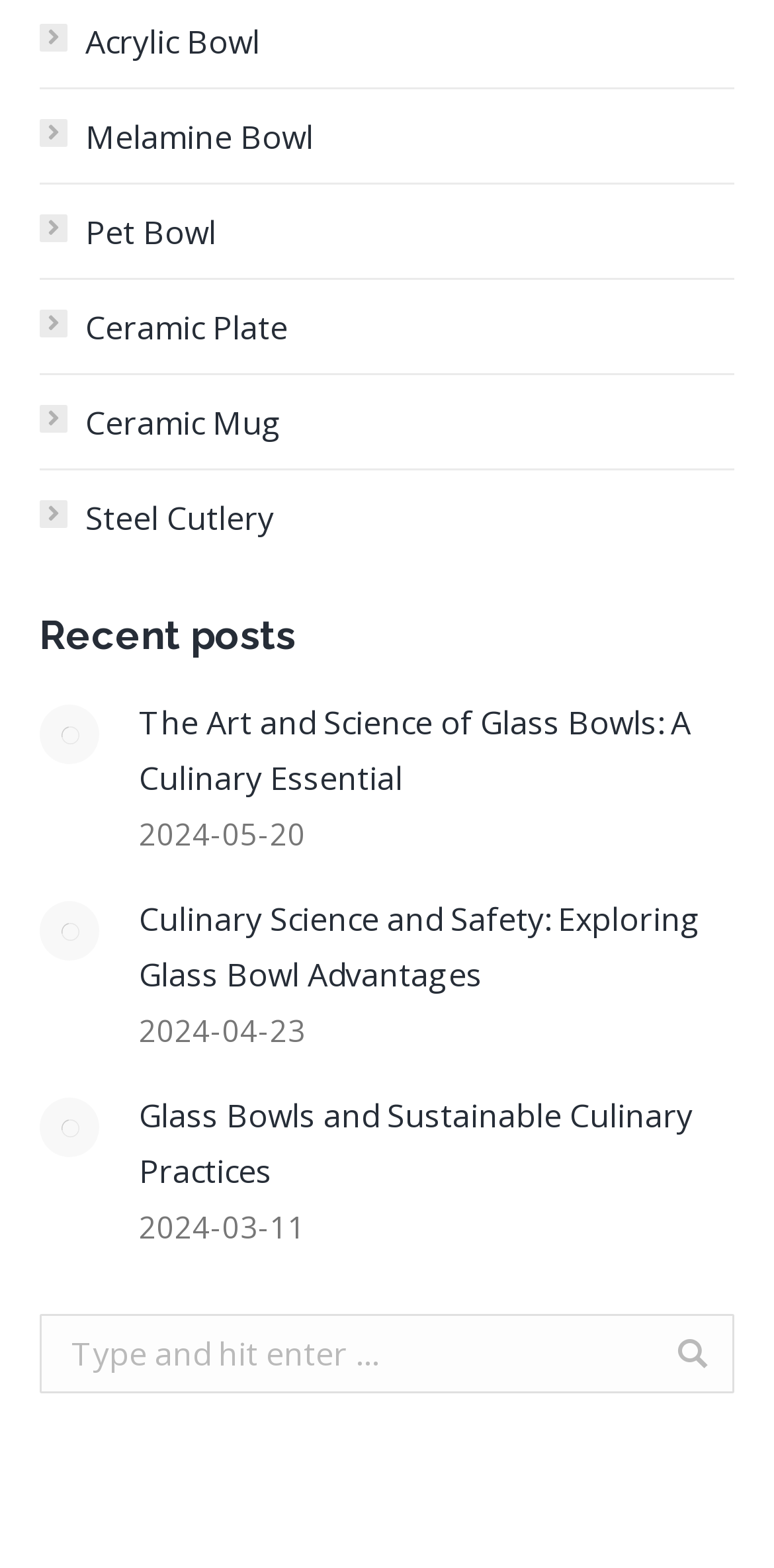Identify the bounding box coordinates of the region that needs to be clicked to carry out this instruction: "Follow us on Twitter". Provide these coordinates as four float numbers ranging from 0 to 1, i.e., [left, top, right, bottom].

None